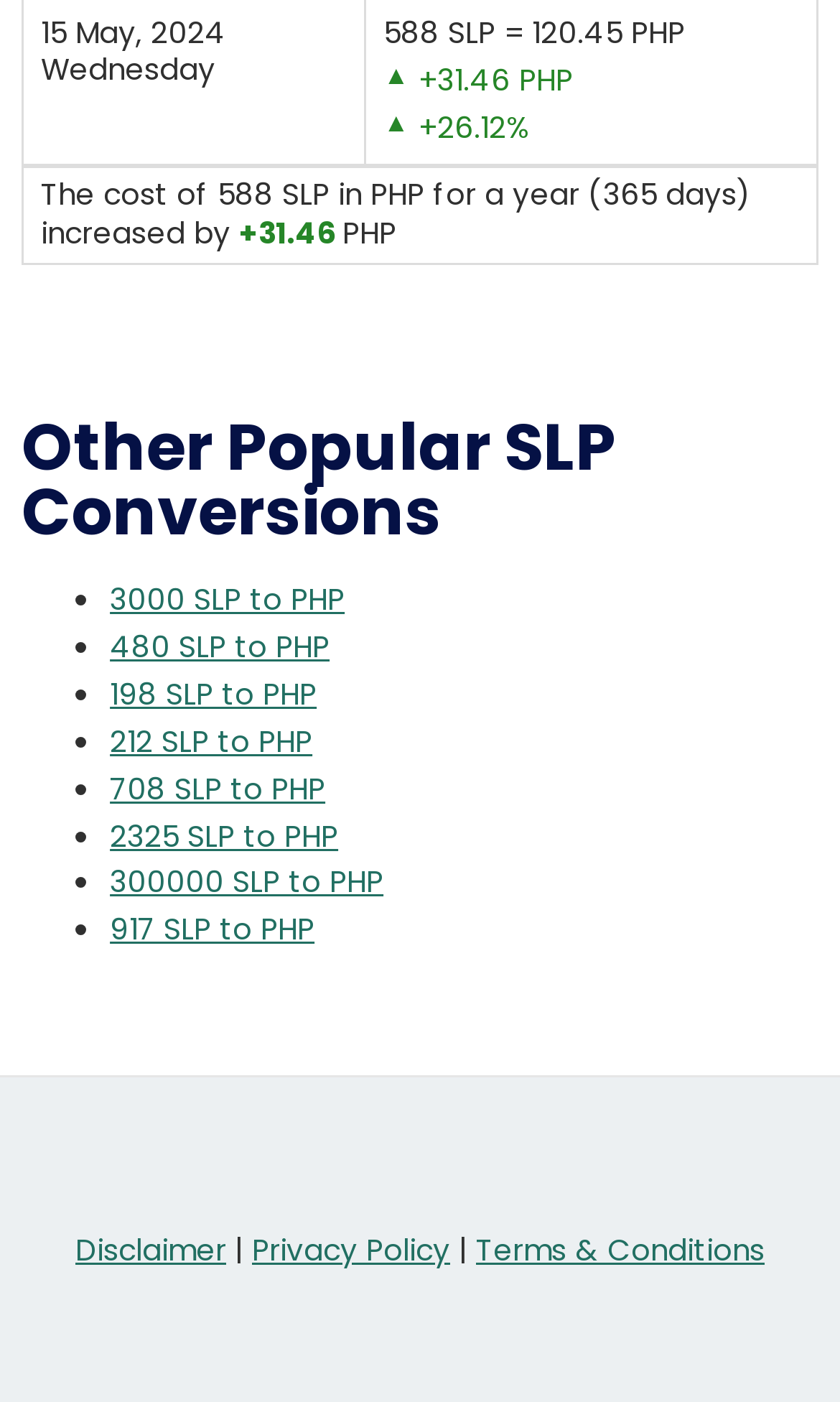Identify the coordinates of the bounding box for the element that must be clicked to accomplish the instruction: "Check Disclaimer".

[0.09, 0.877, 0.269, 0.906]